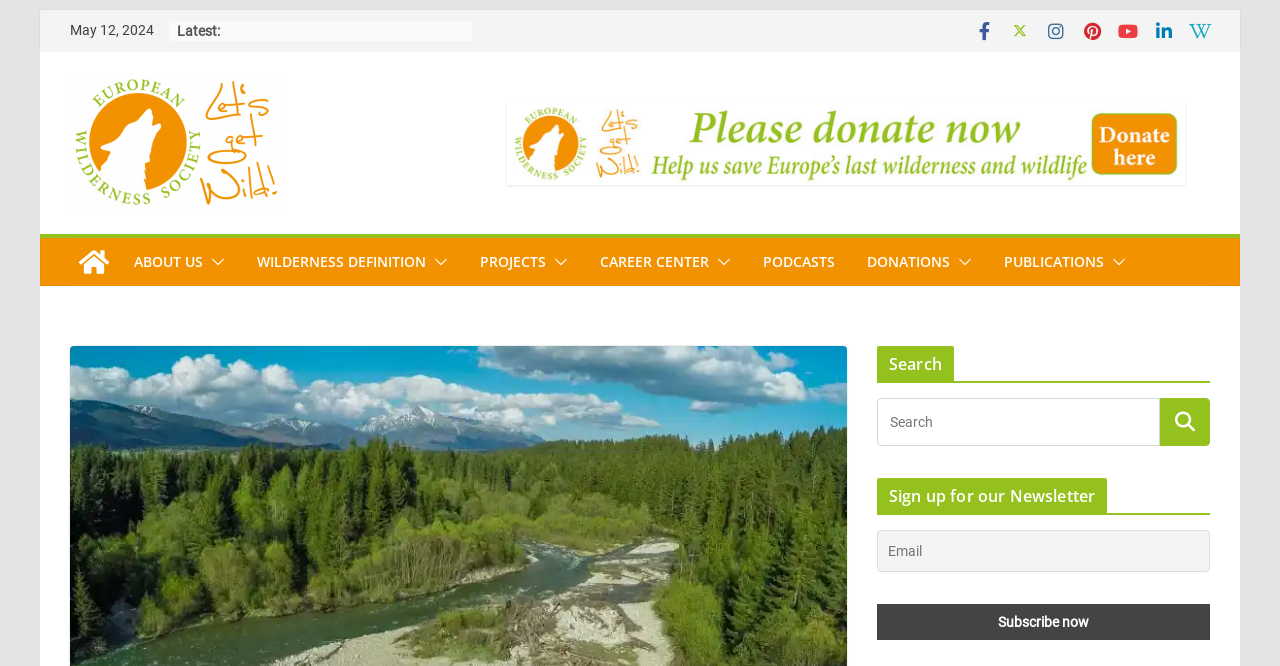Can you determine the bounding box coordinates of the area that needs to be clicked to fulfill the following instruction: "Subscribe to the newsletter"?

[0.685, 0.907, 0.945, 0.961]